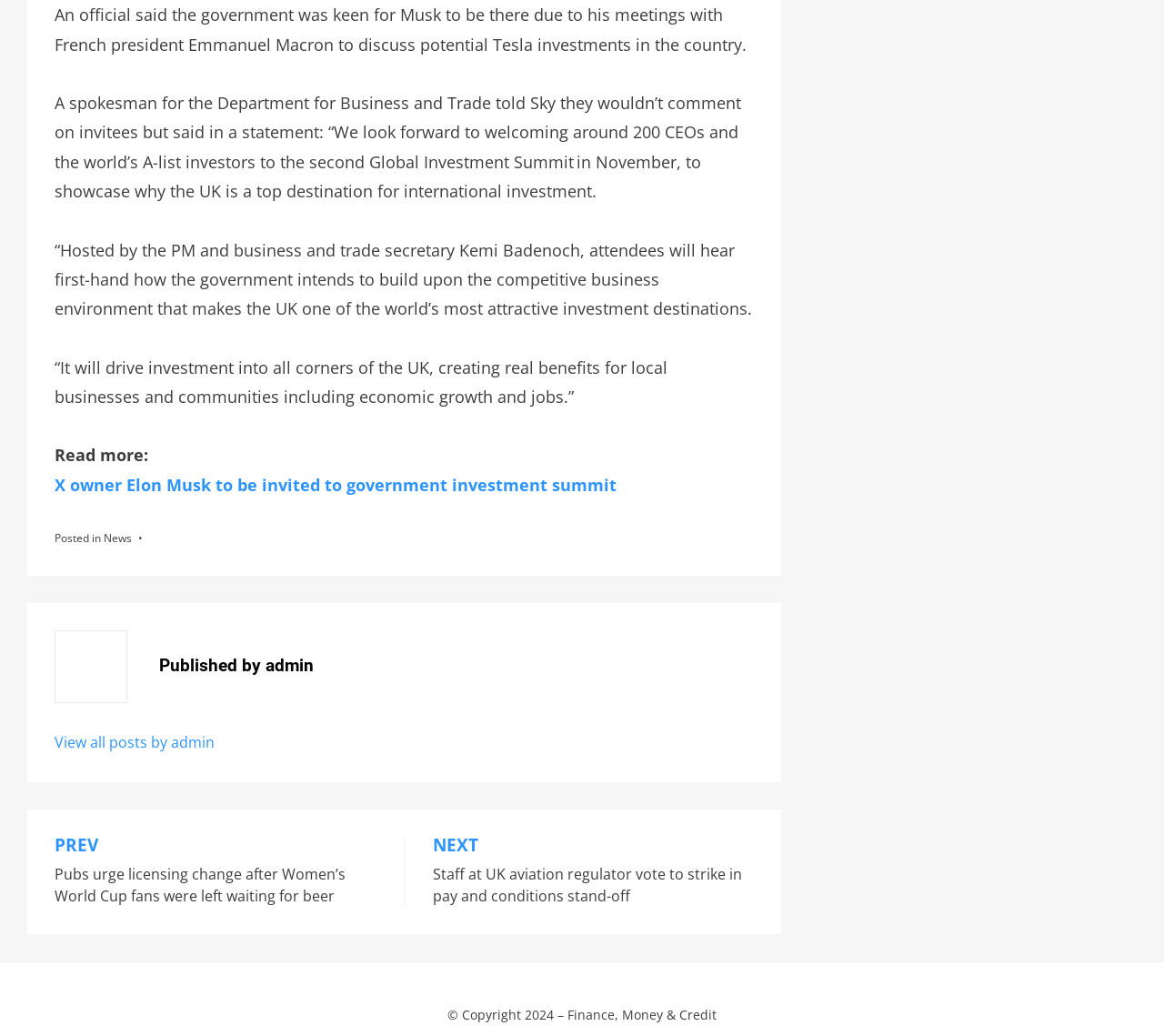Given the element description: "Finance, Money & Credit", predict the bounding box coordinates of this UI element. The coordinates must be four float numbers between 0 and 1, given as [left, top, right, bottom].

[0.488, 0.971, 0.616, 0.988]